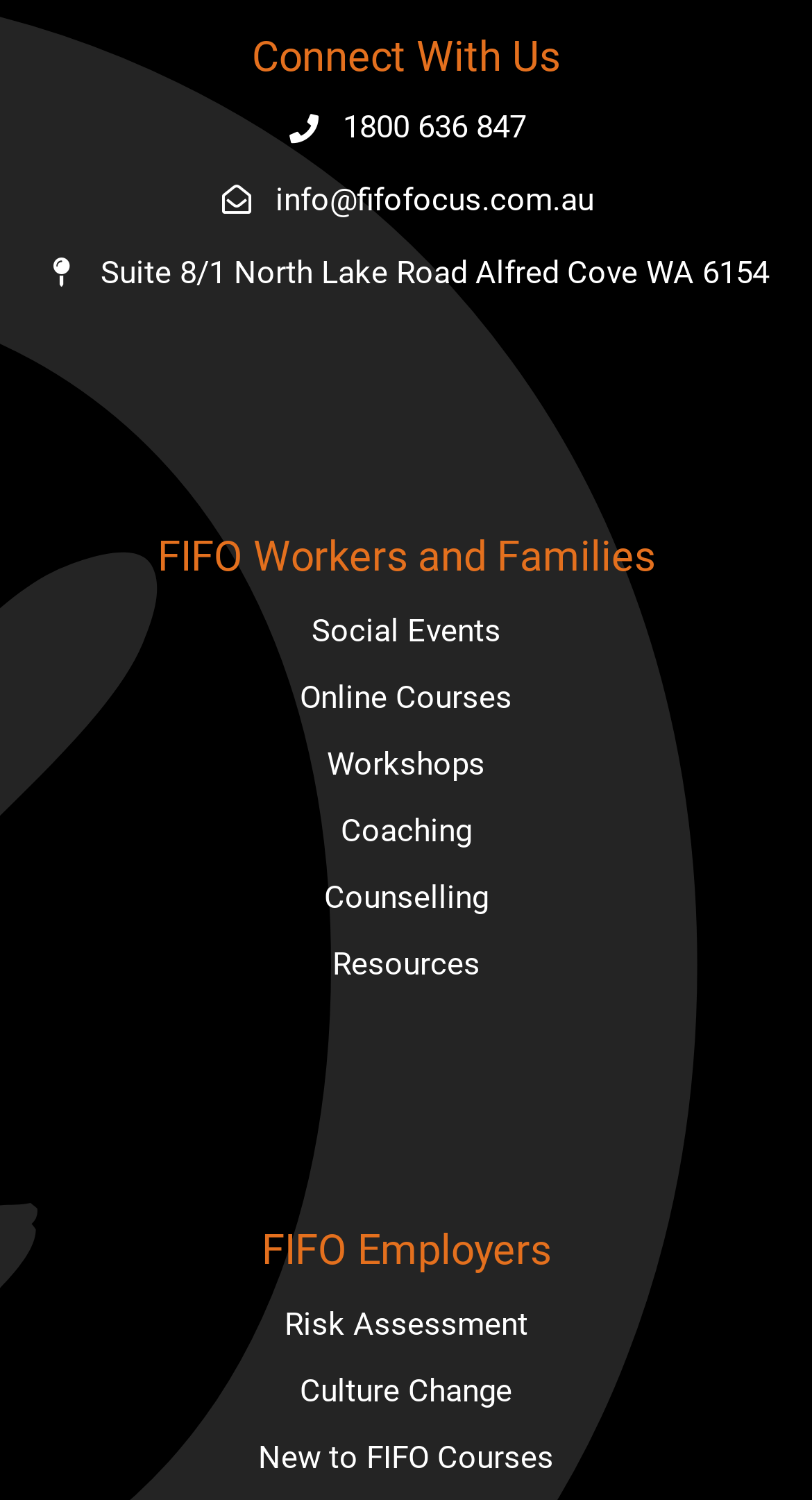Determine the bounding box coordinates of the clickable region to follow the instruction: "Explore resources".

[0.026, 0.62, 0.974, 0.665]